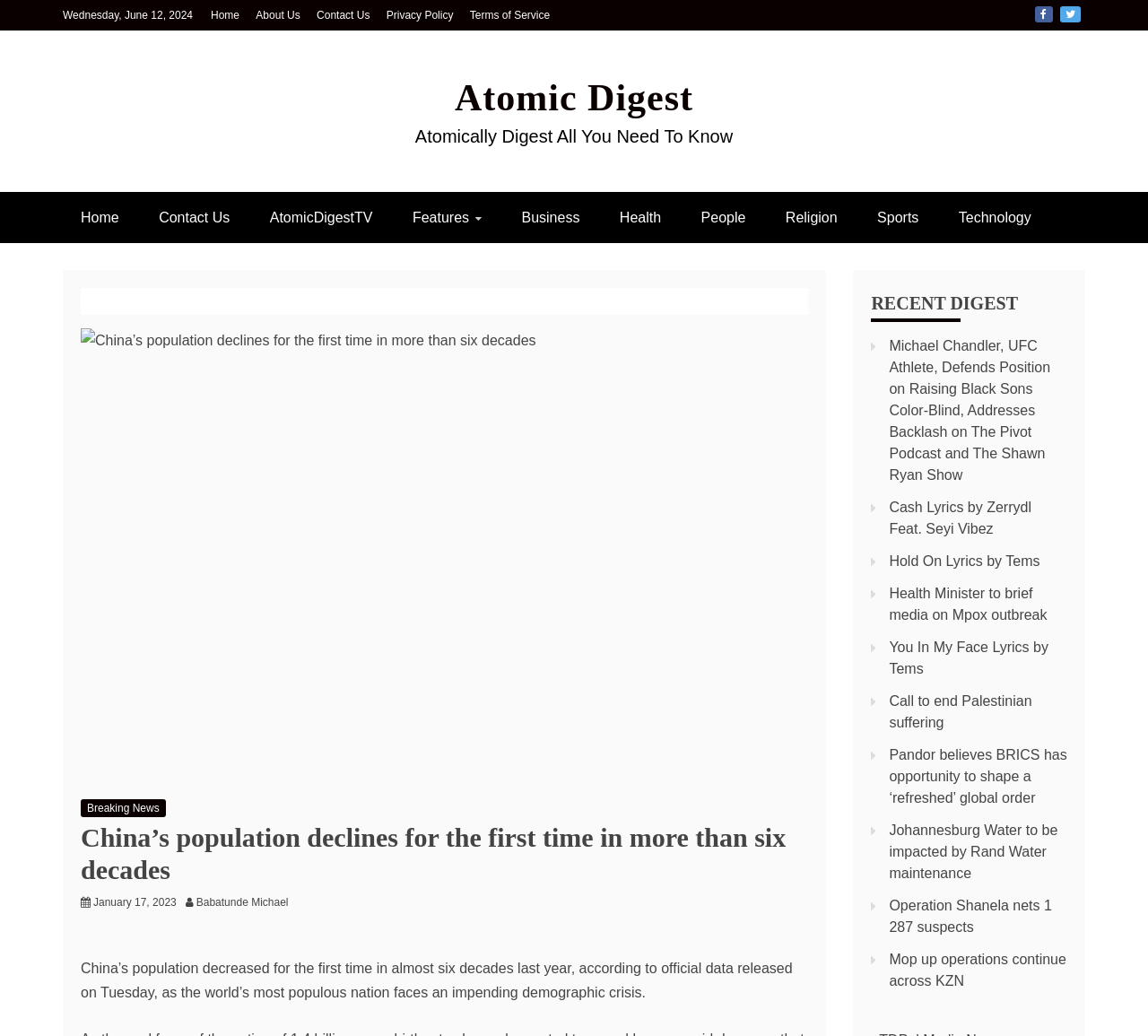Please specify the bounding box coordinates of the region to click in order to perform the following instruction: "Click on the 'Home' link".

[0.184, 0.009, 0.209, 0.021]